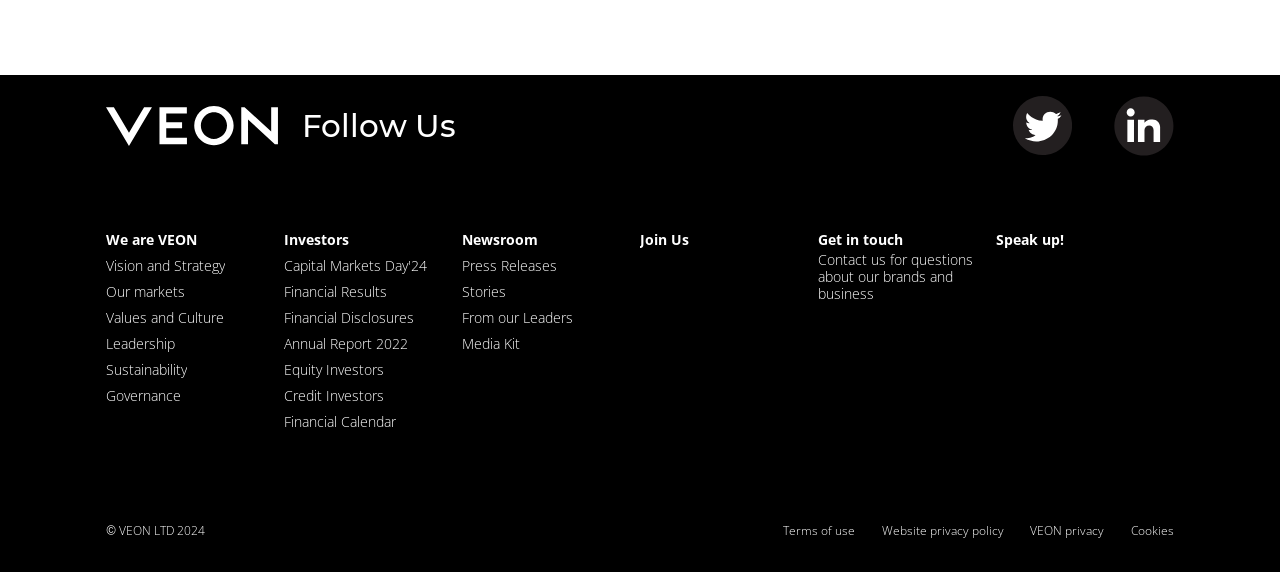Determine the bounding box coordinates for the region that must be clicked to execute the following instruction: "Follow us on Twitter".

[0.791, 0.168, 0.838, 0.273]